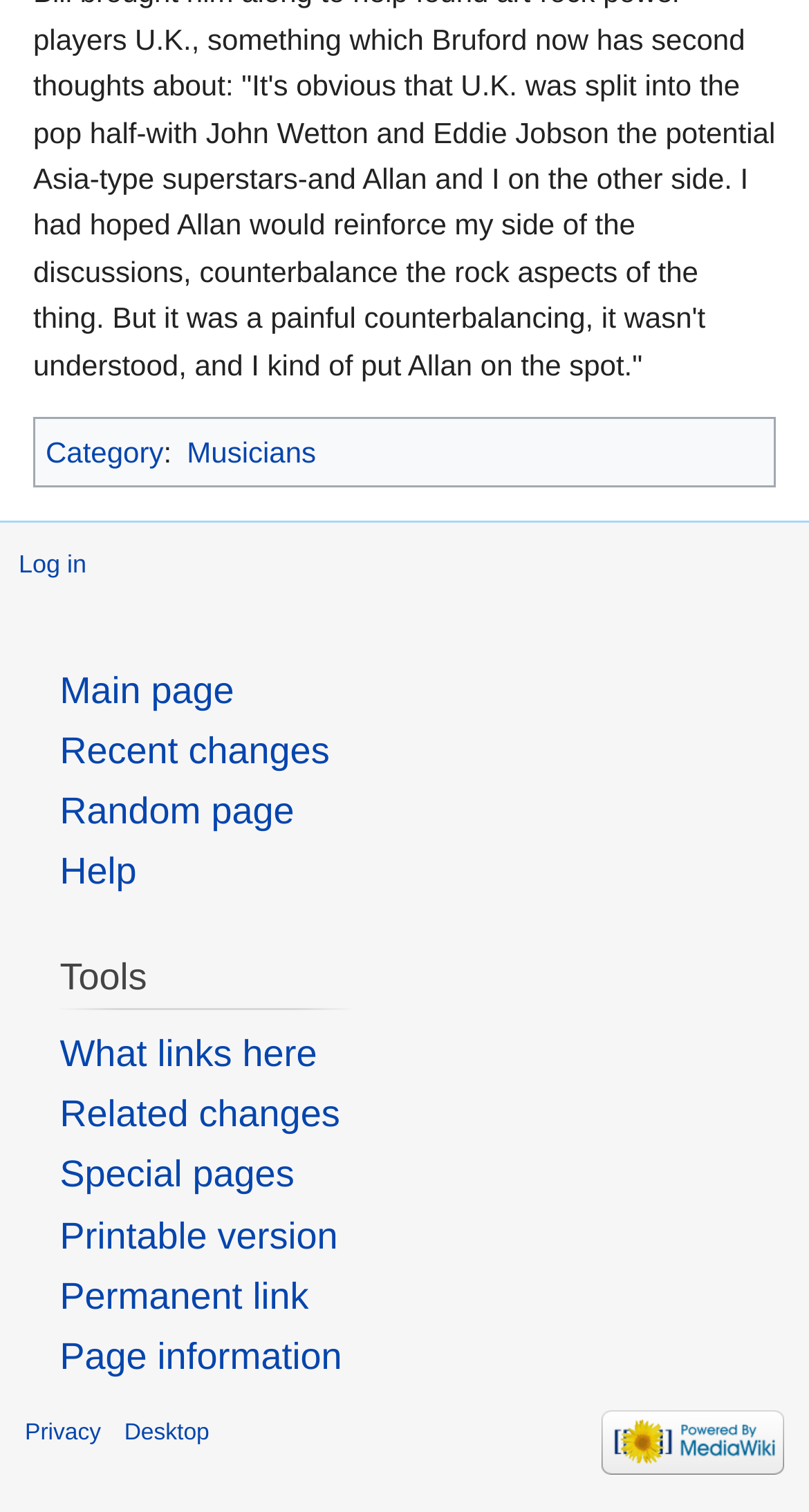Please provide a short answer using a single word or phrase for the question:
How many links are in the navigation section?

2